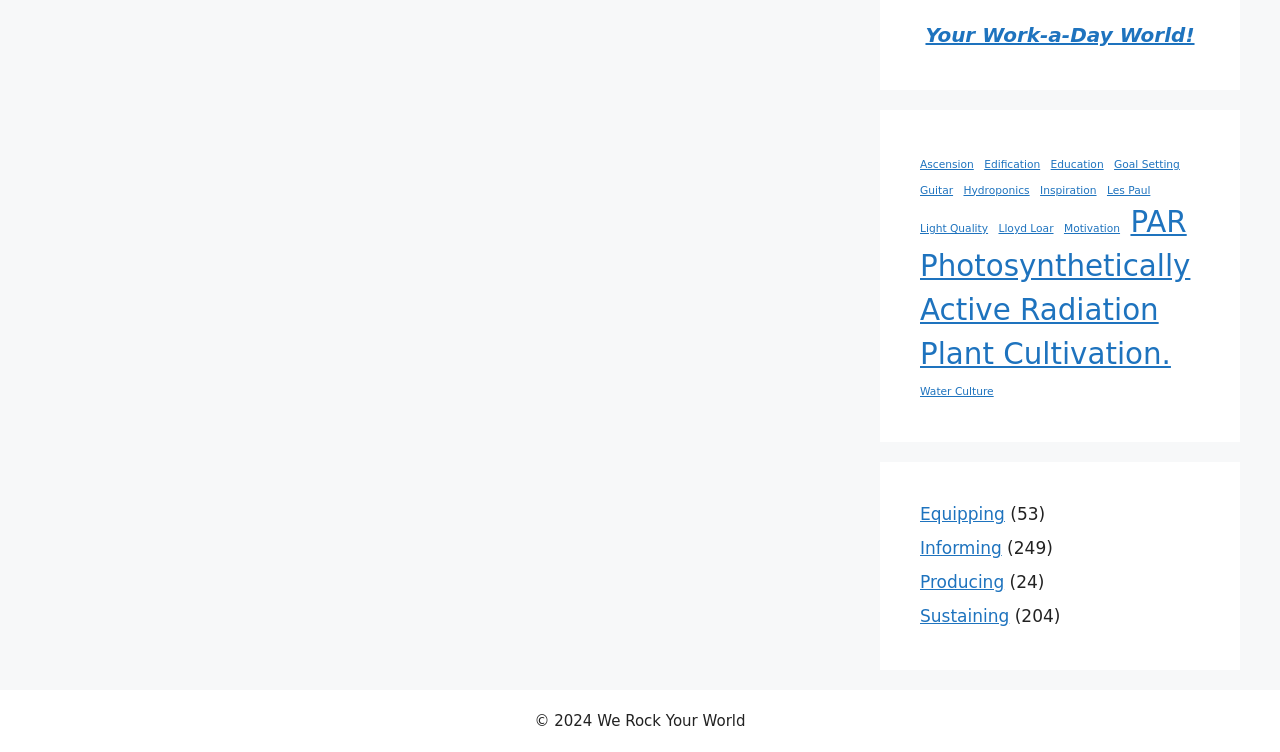Given the element description, predict the bounding box coordinates in the format (top-left x, top-left y, bottom-right x, bottom-right y). Make sure all values are between 0 and 1. Here is the element description: Water Culture

[0.719, 0.511, 0.776, 0.532]